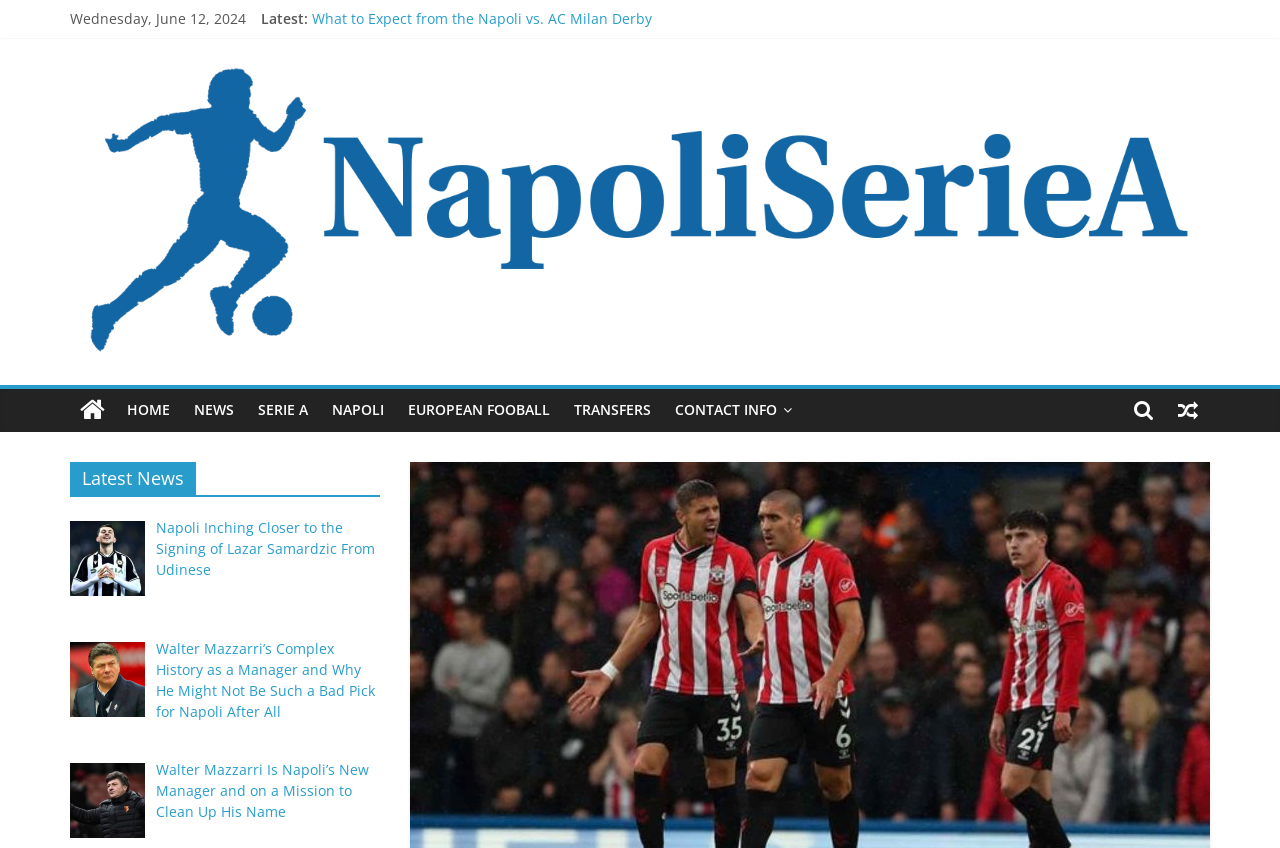Please extract and provide the main headline of the webpage.

Are Napoli Scouting Bednarek and Salisu?